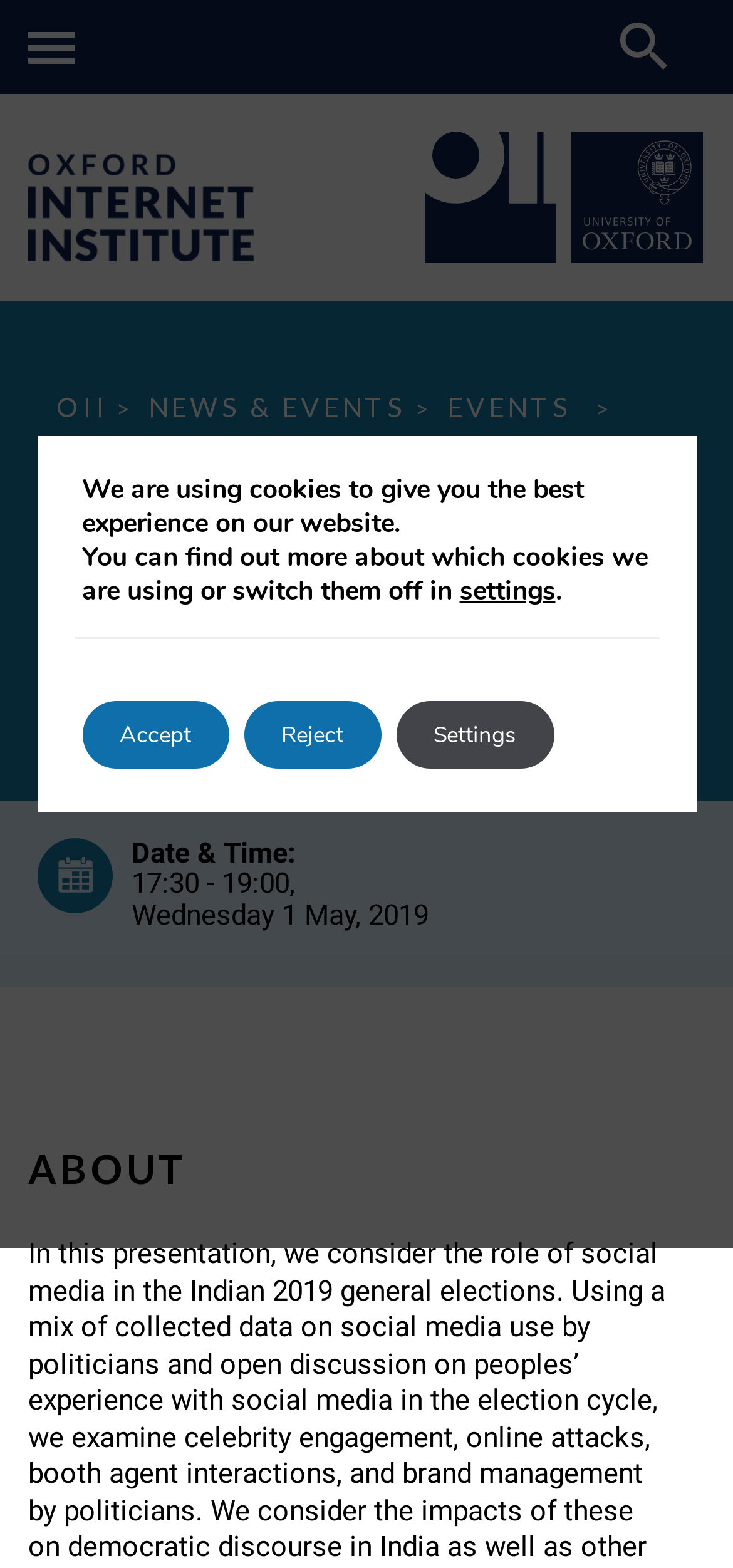Provide a thorough summary of the webpage.

This webpage appears to be an event page for a talk titled "Booths, Brickbats, Brands and Bollywood: Social media in the 2019 Indian General Elections" hosted by the Oxford Internet Institute and Blavatnik School of Government. 

At the top left corner, there is a mobile menu button and an OII logo that links to the homepage. To the right of the logo, there is a navigation menu for Oxford University. Below the logo, there are links to "OII", "NEWS & EVENTS", and "EVENTS", separated by static text. 

The main content of the page is a heading that displays the title of the talk, accompanied by a small image on the left. Below the title, there is information about the date and time of the event. 

On the bottom left corner, there is a heading titled "ABOUT". 

The page also features a GDPR Cookie Banner that spans the entire width of the page, with a message about the use of cookies and buttons to accept, reject, or adjust settings.